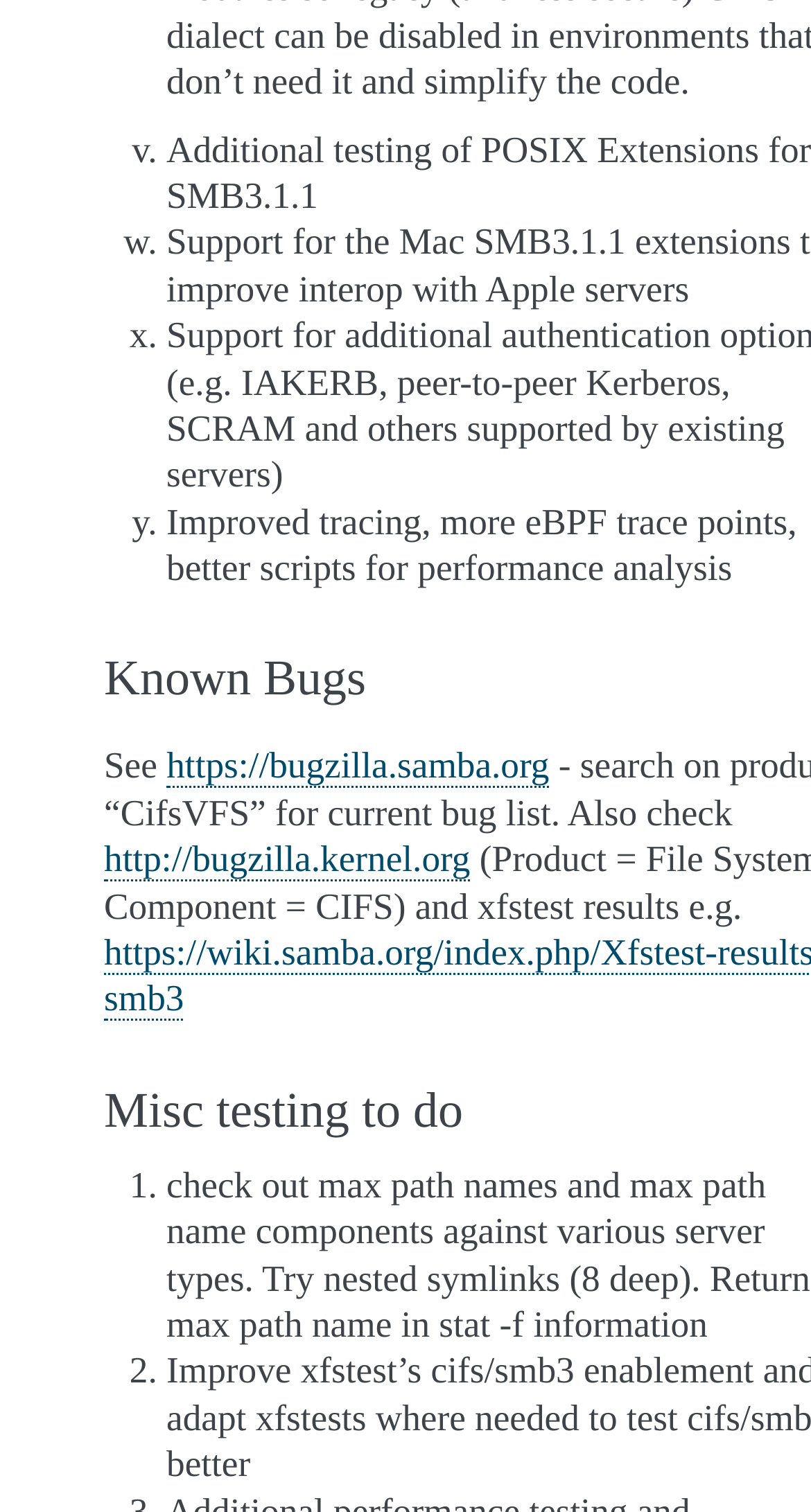What is the topic of the first static text?
Using the picture, provide a one-word or short phrase answer.

Improved tracing